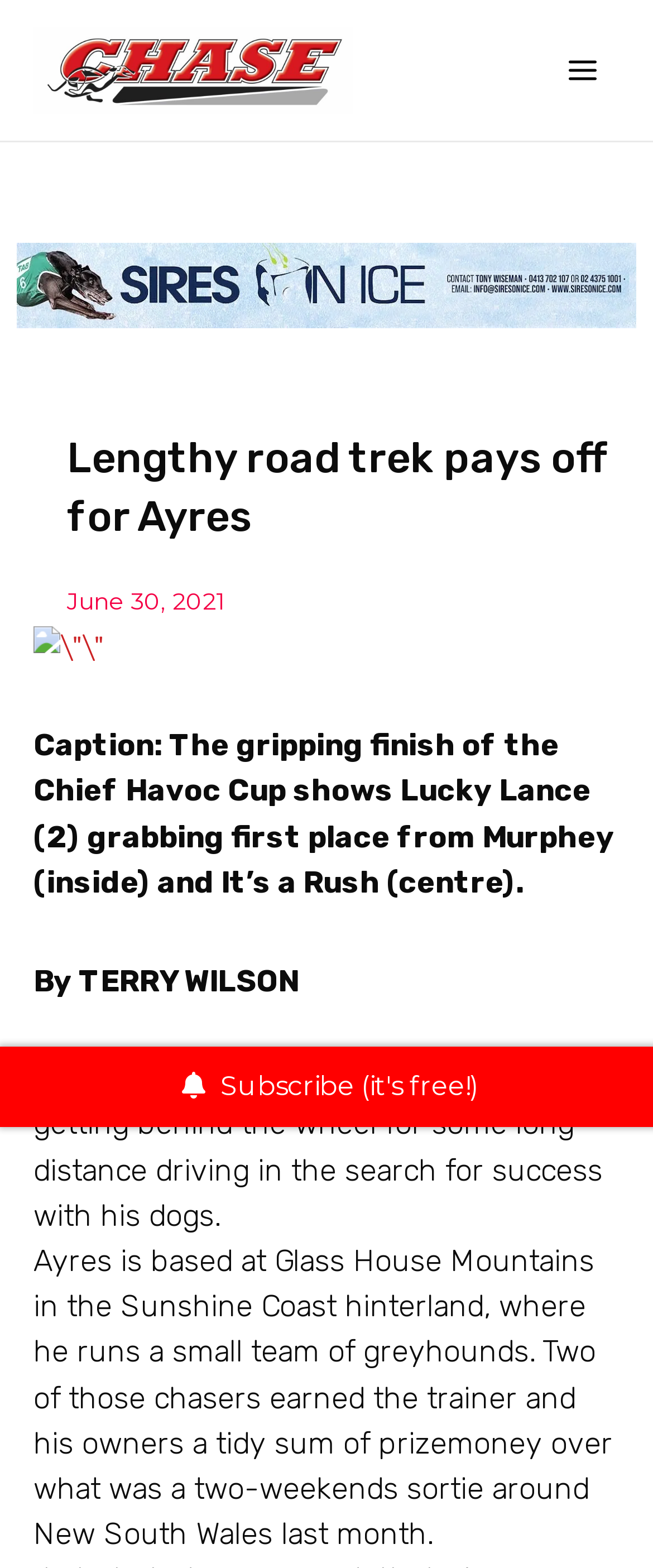Extract the bounding box coordinates of the UI element described by: "alt="\"\""". The coordinates should include four float numbers ranging from 0 to 1, e.g., [left, top, right, bottom].

[0.051, 0.4, 0.159, 0.424]